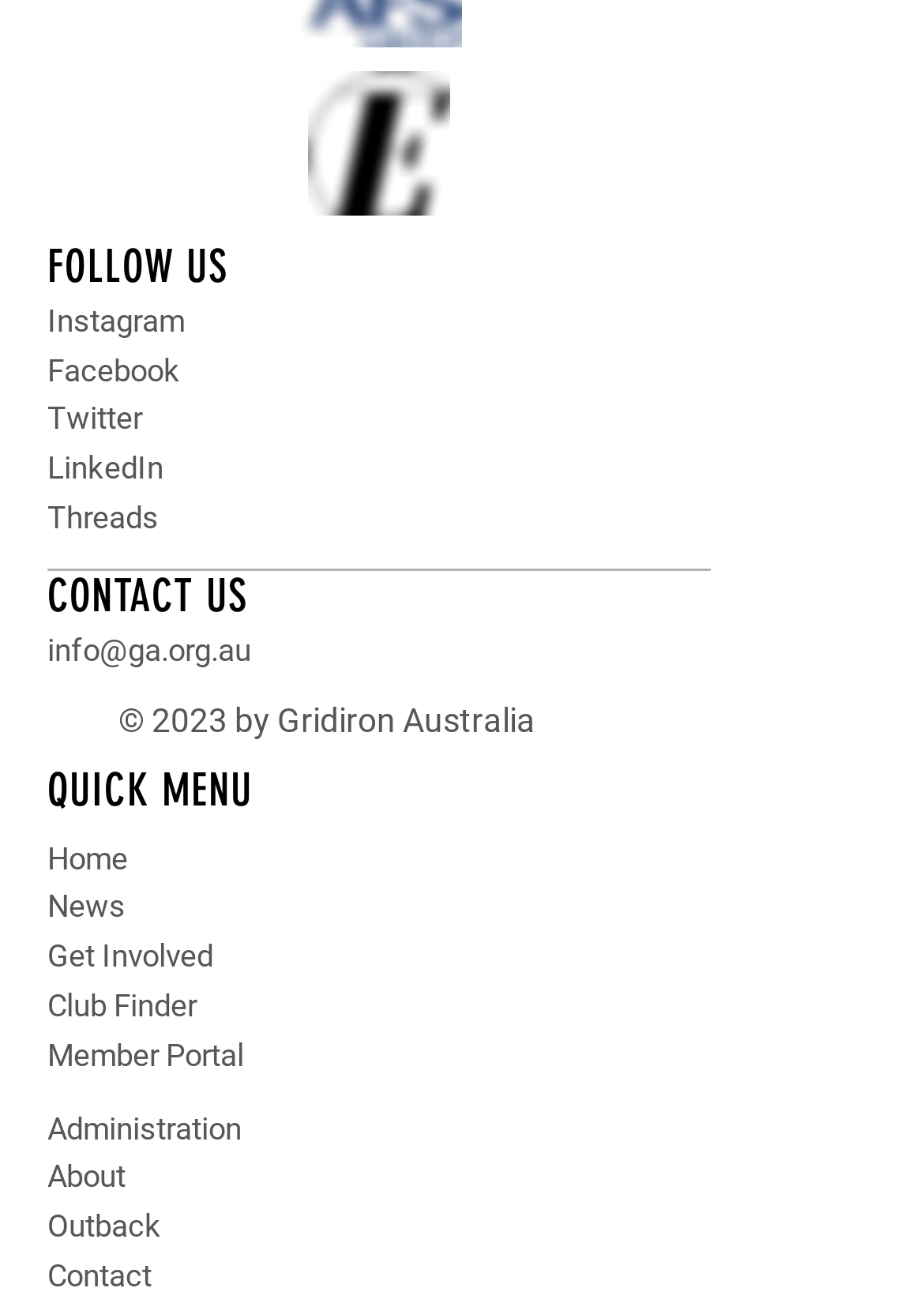Locate the bounding box coordinates of the segment that needs to be clicked to meet this instruction: "View Instagram".

[0.051, 0.232, 0.2, 0.26]